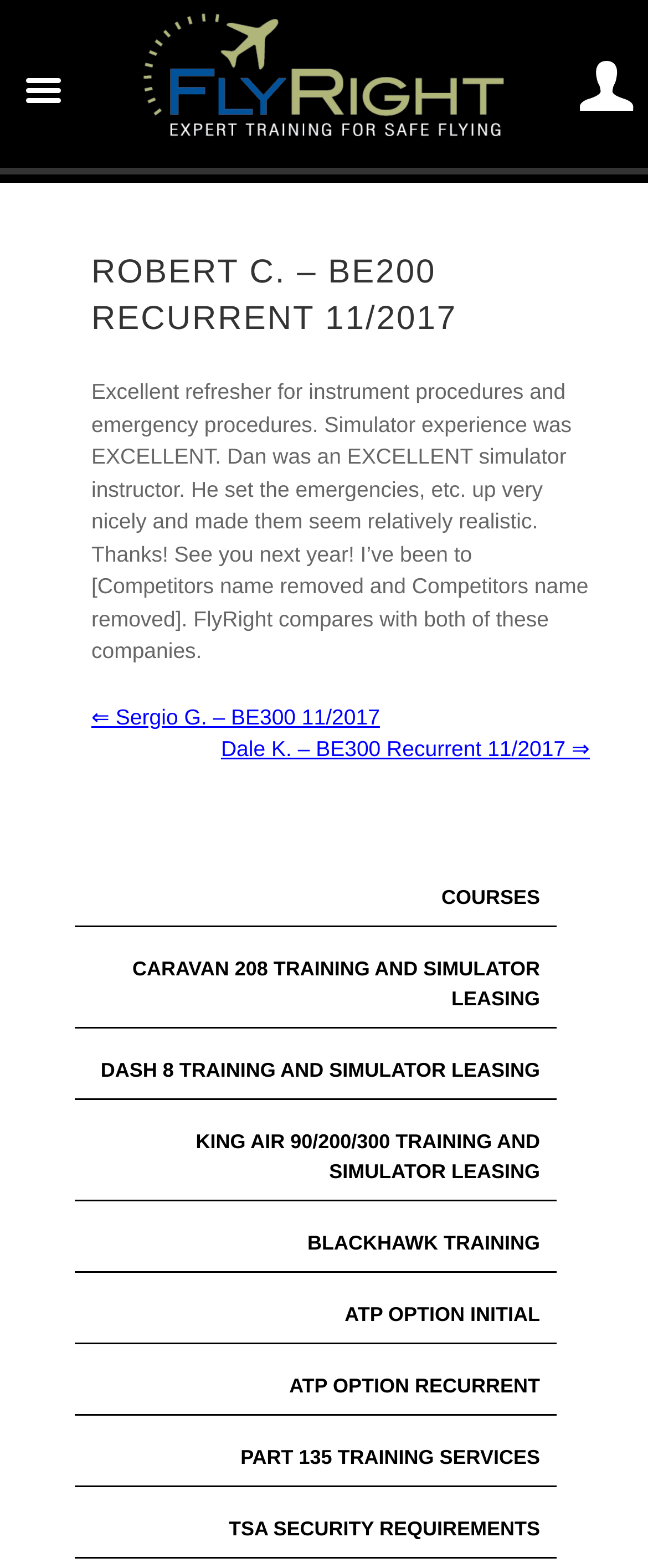Please extract the primary headline from the webpage.

ROBERT C. – BE200 RECURRENT 11/2017